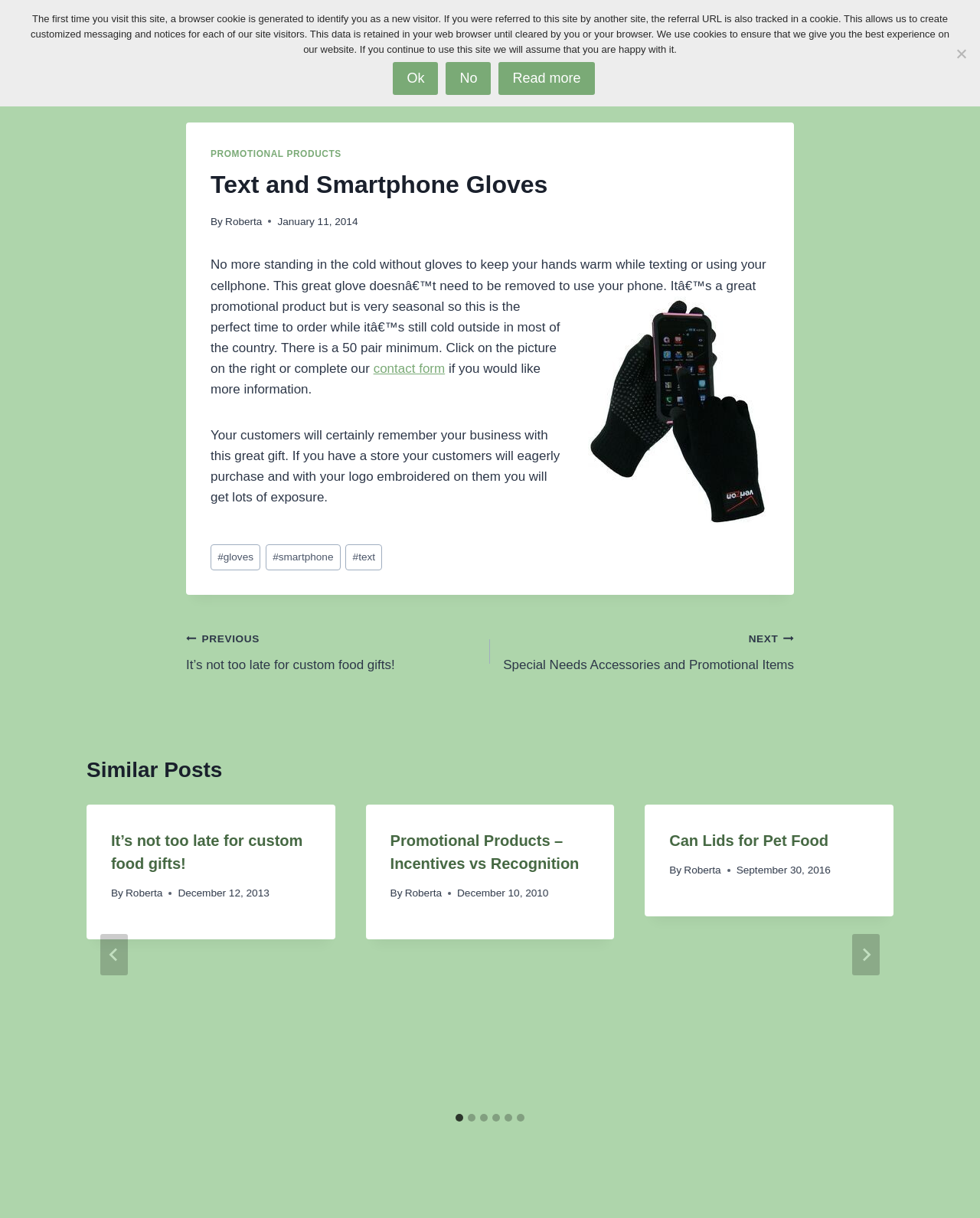Please provide a brief answer to the following inquiry using a single word or phrase:
What is the minimum order quantity for the gloves?

50 pairs